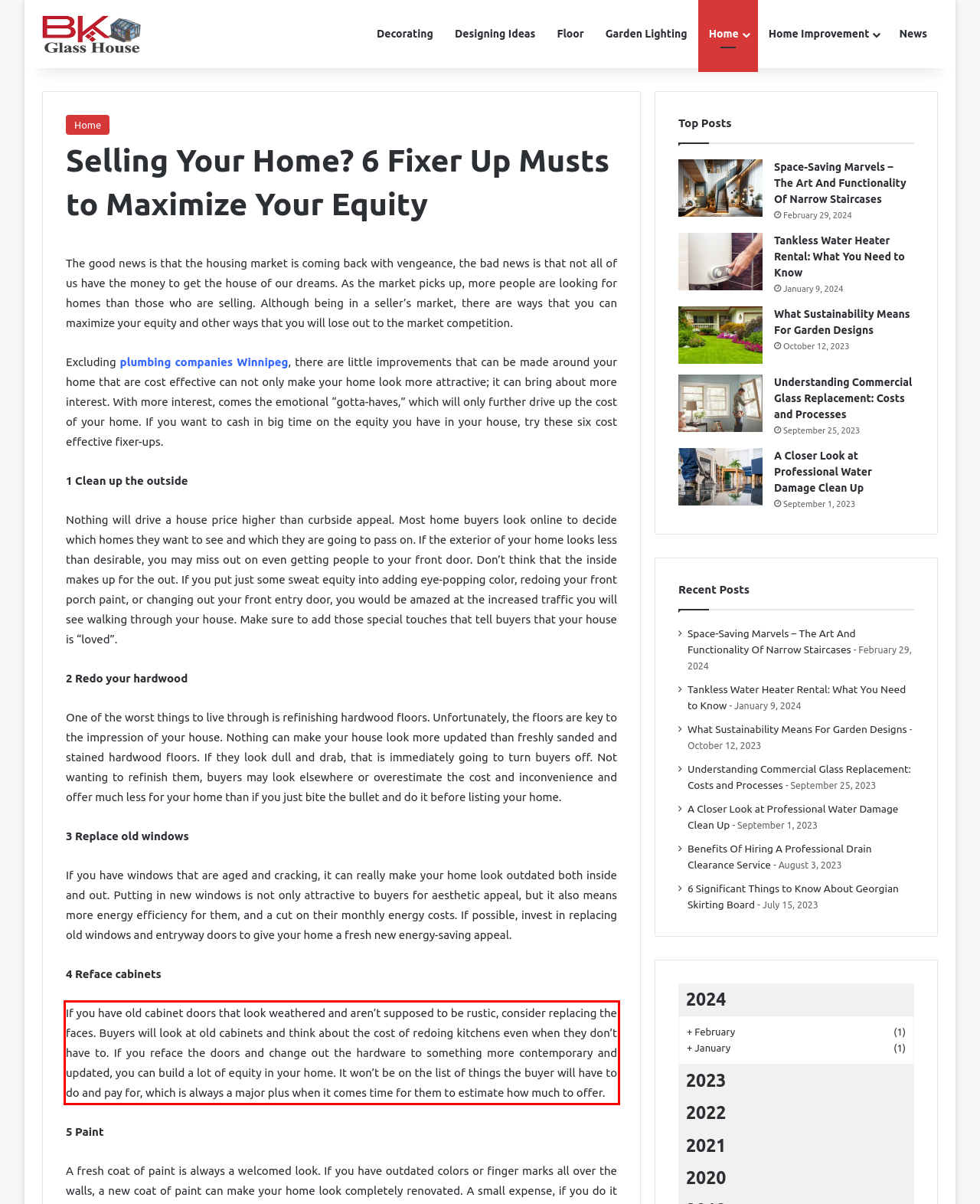You are provided with a screenshot of a webpage featuring a red rectangle bounding box. Extract the text content within this red bounding box using OCR.

If you have old cabinet doors that look weathered and aren’t supposed to be rustic, consider replacing the faces. Buyers will look at old cabinets and think about the cost of redoing kitchens even when they don’t have to. If you reface the doors and change out the hardware to something more contemporary and updated, you can build a lot of equity in your home. It won’t be on the list of things the buyer will have to do and pay for, which is always a major plus when it comes time for them to estimate how much to offer.